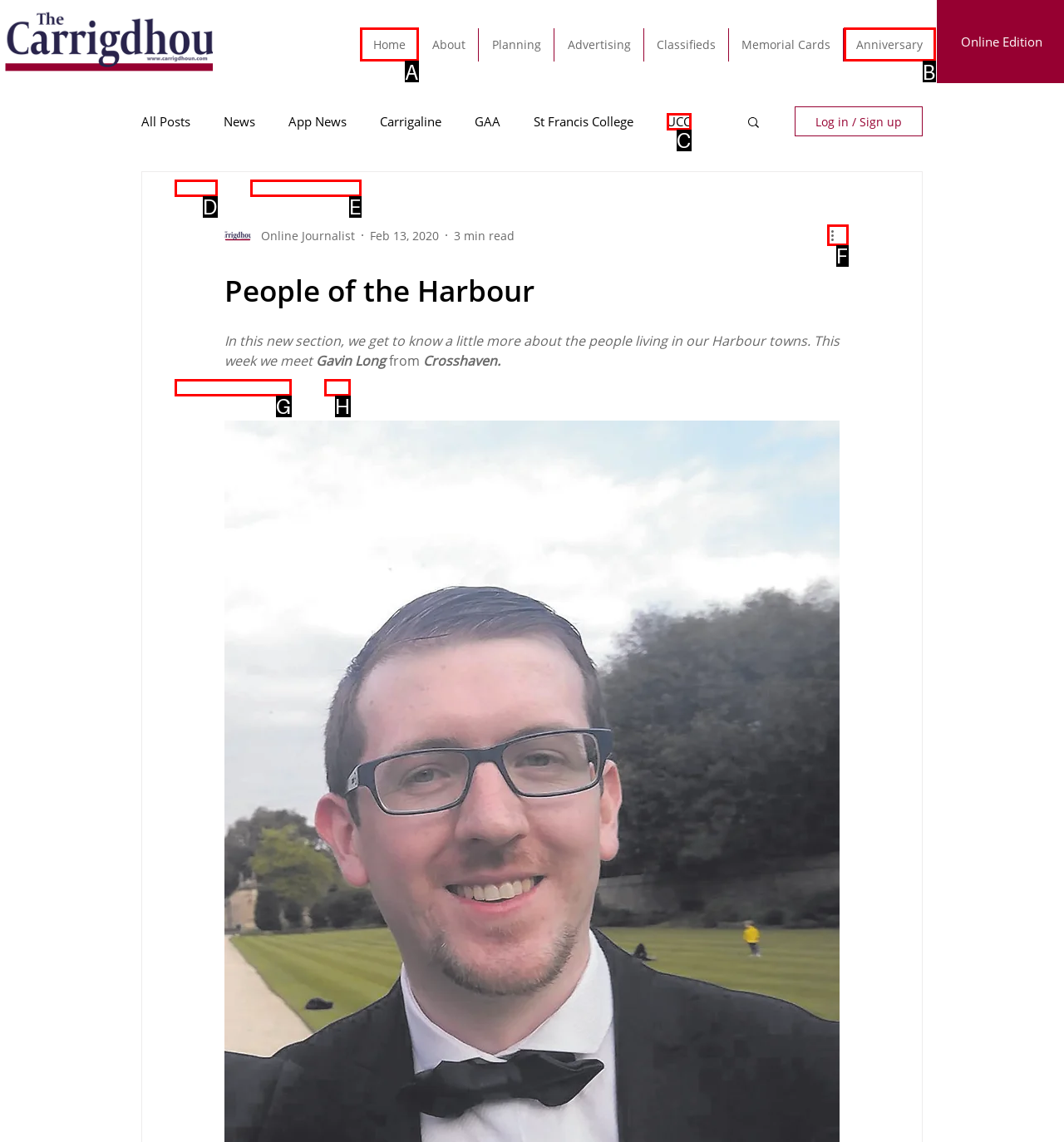Select the right option to accomplish this task: Click the 'More actions' button. Reply with the letter corresponding to the correct UI element.

F